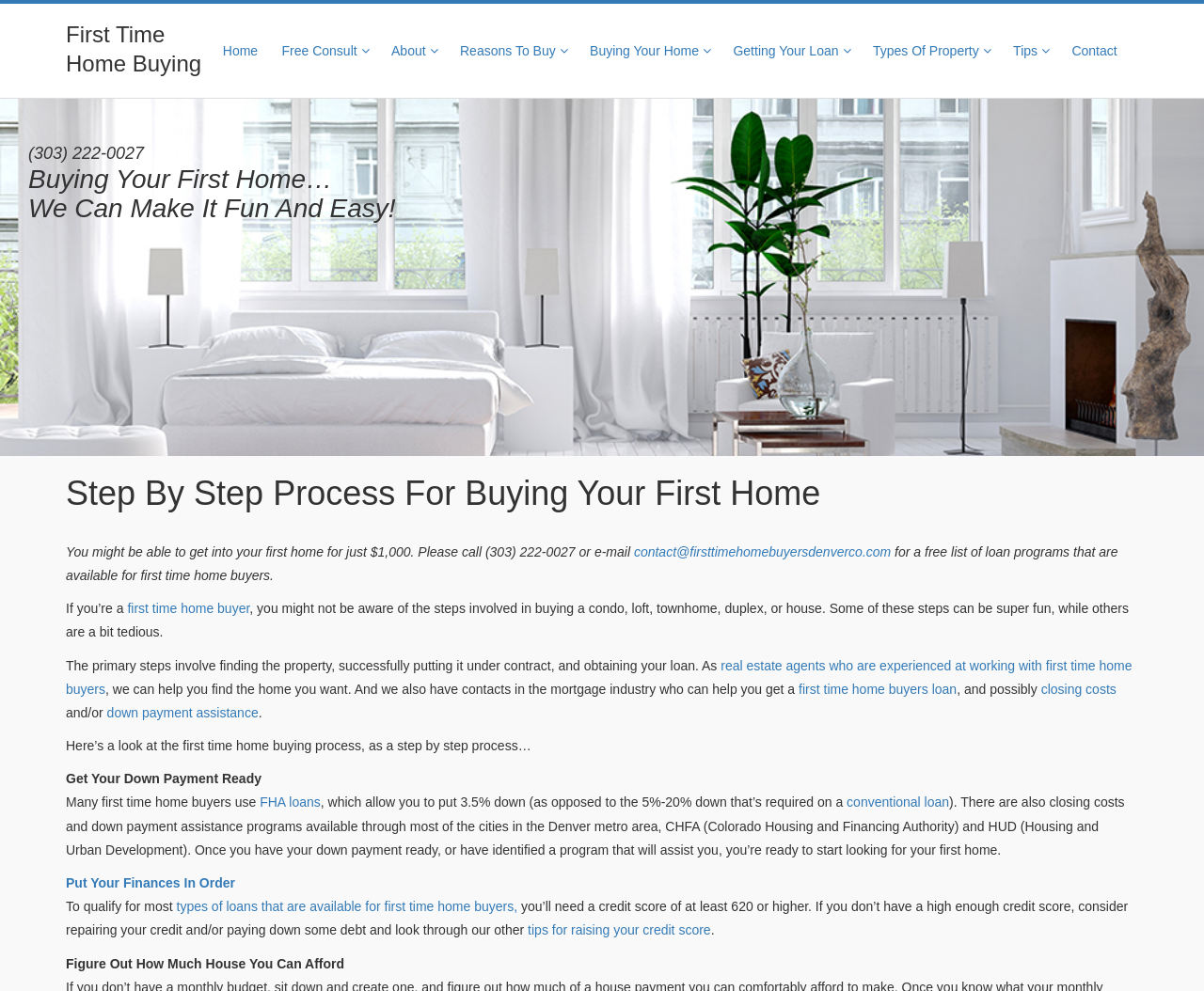Please pinpoint the bounding box coordinates for the region I should click to adhere to this instruction: "Click on 'First Time Home Buying'".

[0.055, 0.022, 0.167, 0.077]